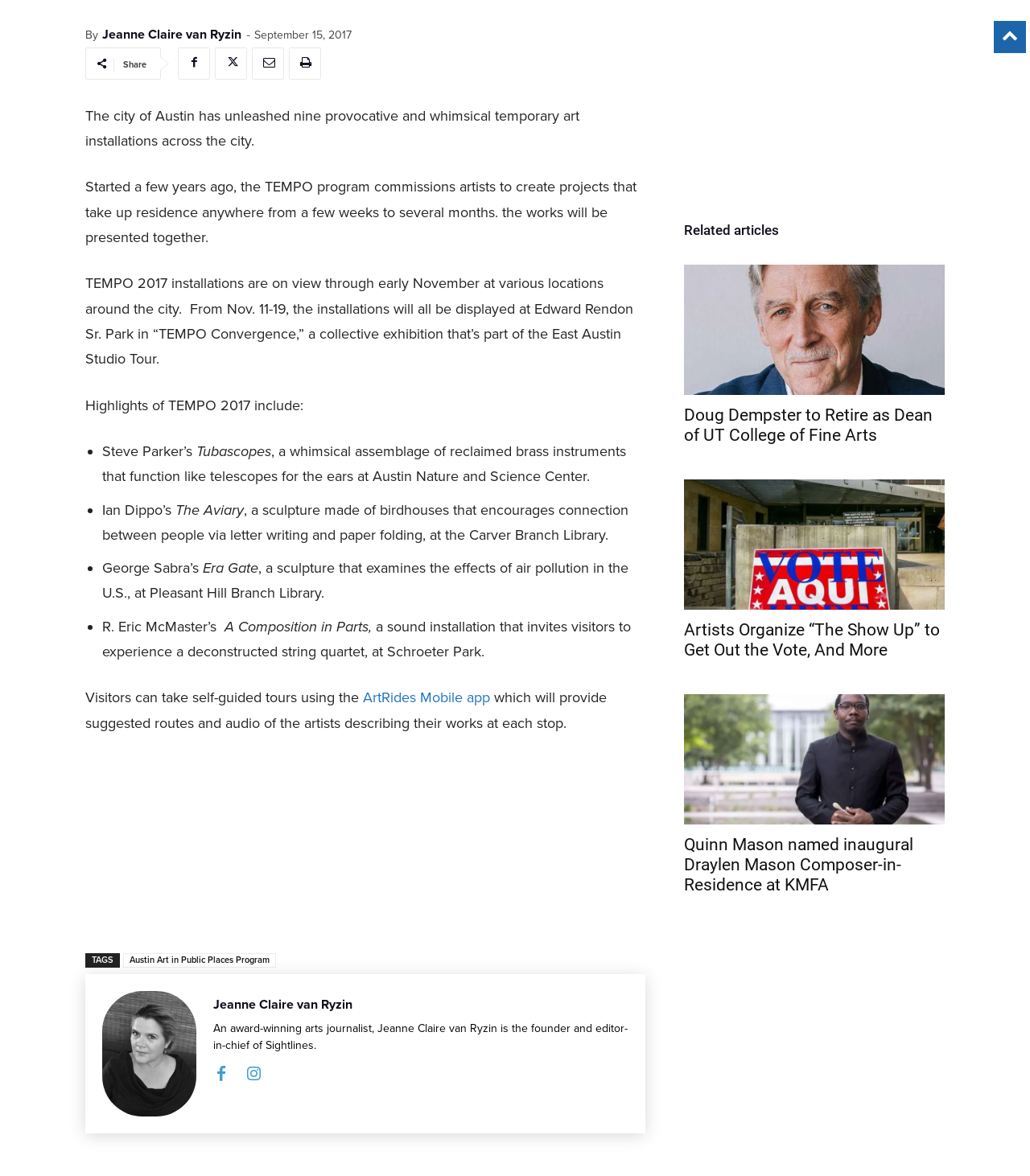Please find the bounding box coordinates of the element that you should click to achieve the following instruction: "View the TEMPO Convergence exhibition details". The coordinates should be presented as four float numbers between 0 and 1: [left, top, right, bottom].

[0.083, 0.233, 0.615, 0.313]